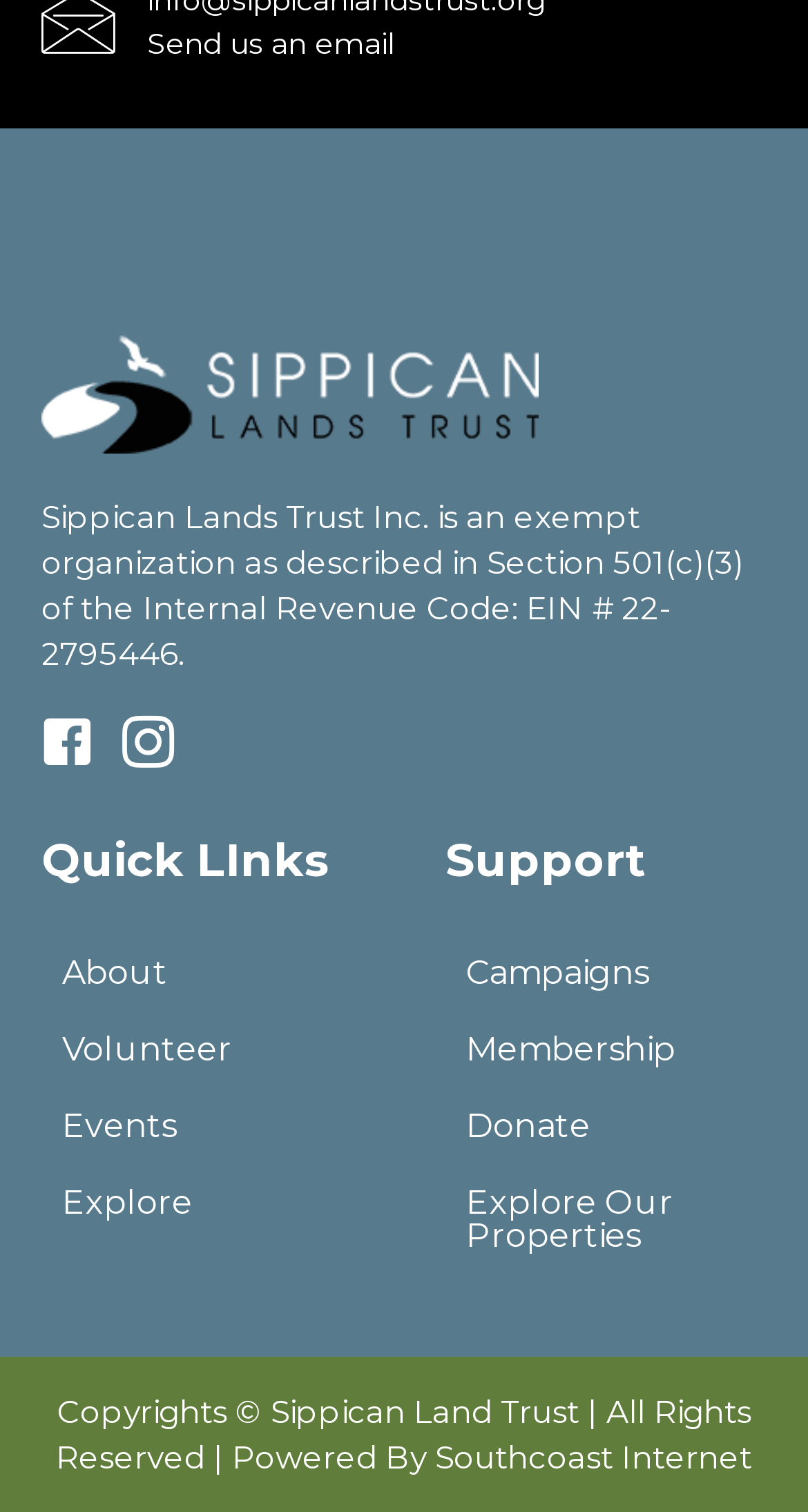What type of organization is Sippican Lands Trust Inc.?
Based on the image, provide your answer in one word or phrase.

501(c)(3) exempt organization